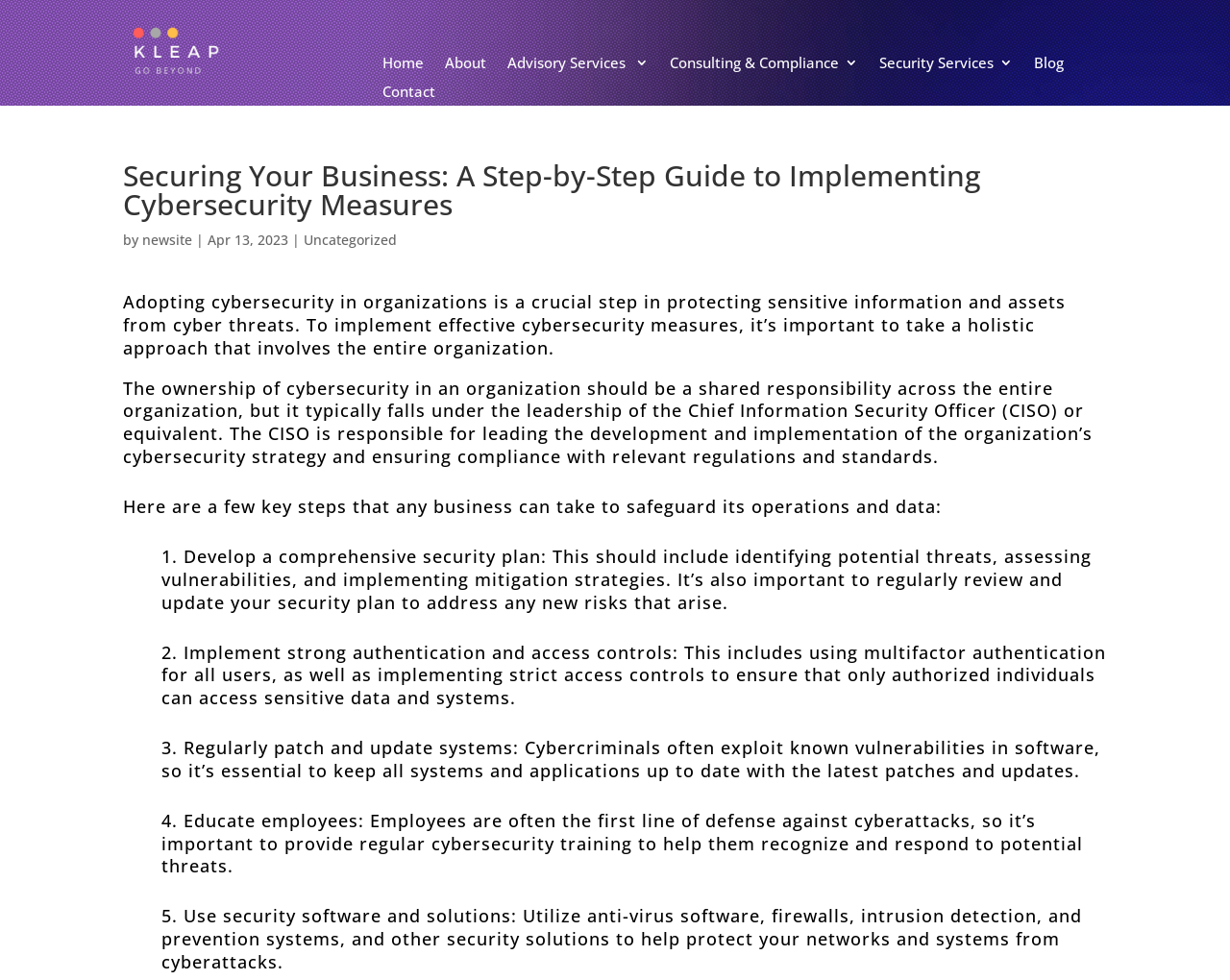What is the date of the article?
Using the image, provide a concise answer in one word or a short phrase.

Apr 13, 2023